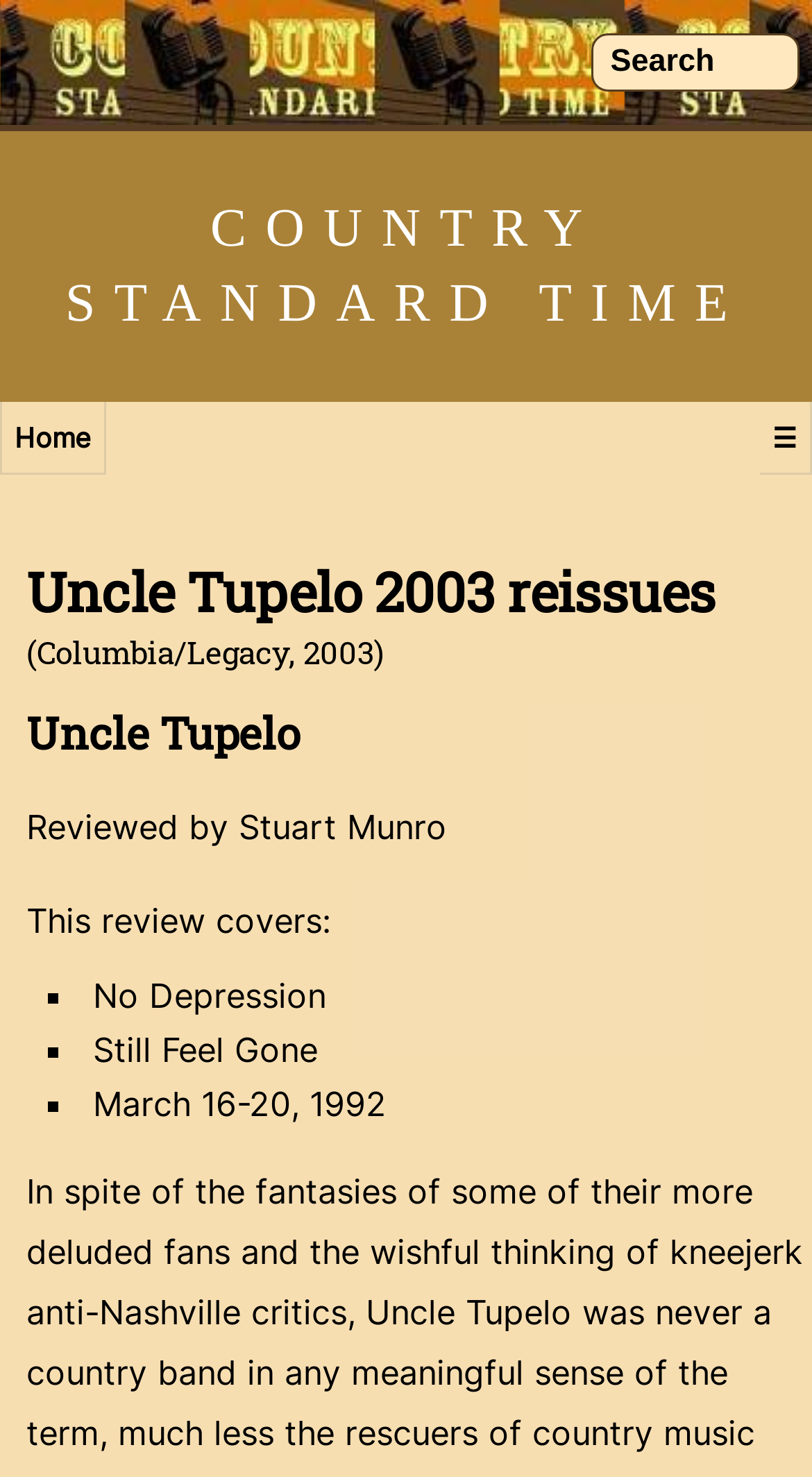Identify the bounding box coordinates for the UI element described as: "COUNTRY STANDARD TIME". The coordinates should be provided as four floats between 0 and 1: [left, top, right, bottom].

[0.08, 0.133, 0.92, 0.226]